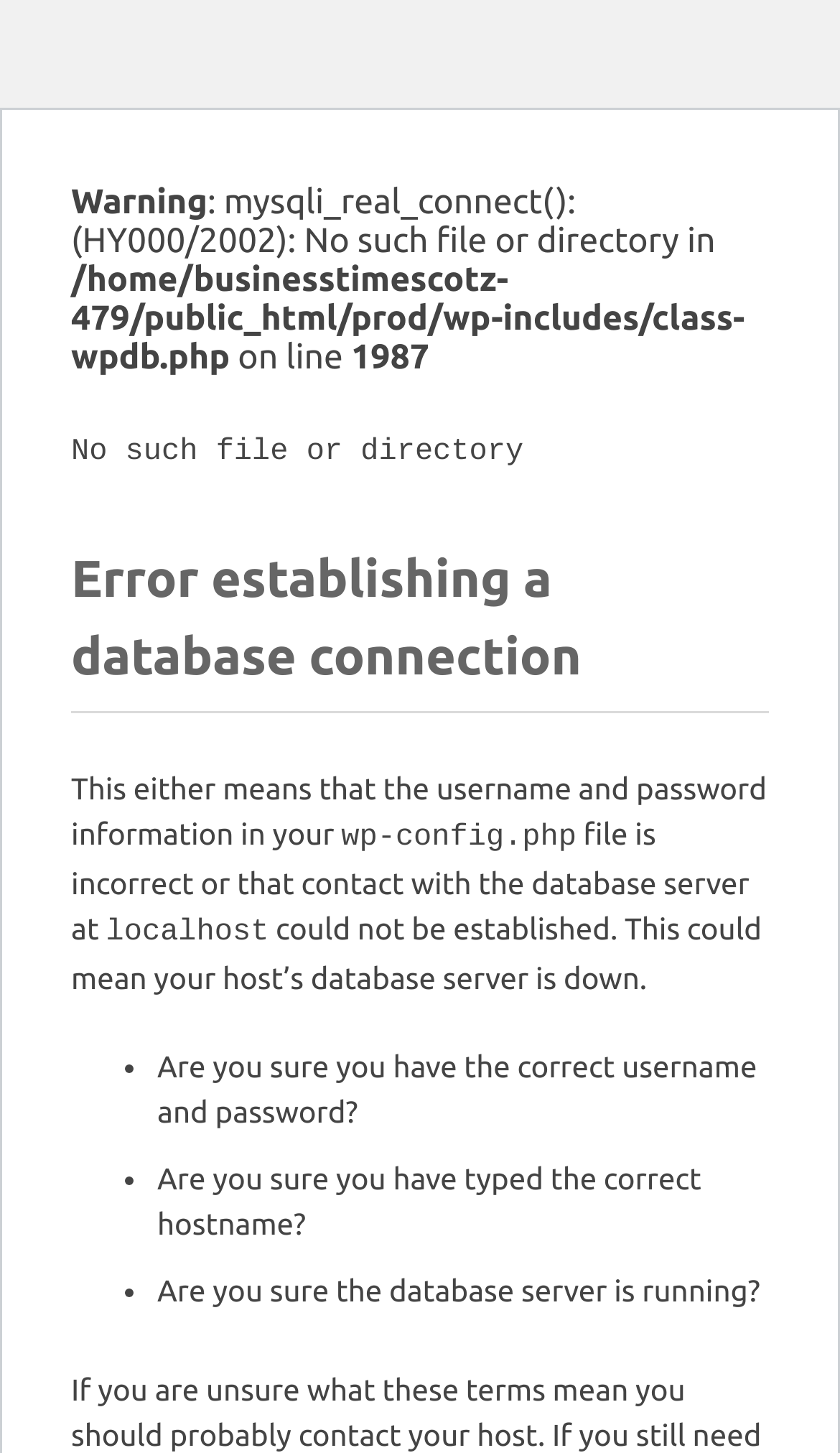What is the error message?
Please provide a comprehensive answer to the question based on the webpage screenshot.

I determined the answer by looking at the heading element with the text 'Error establishing a database connection' which is a prominent element on the webpage, indicating that it is the main error message.